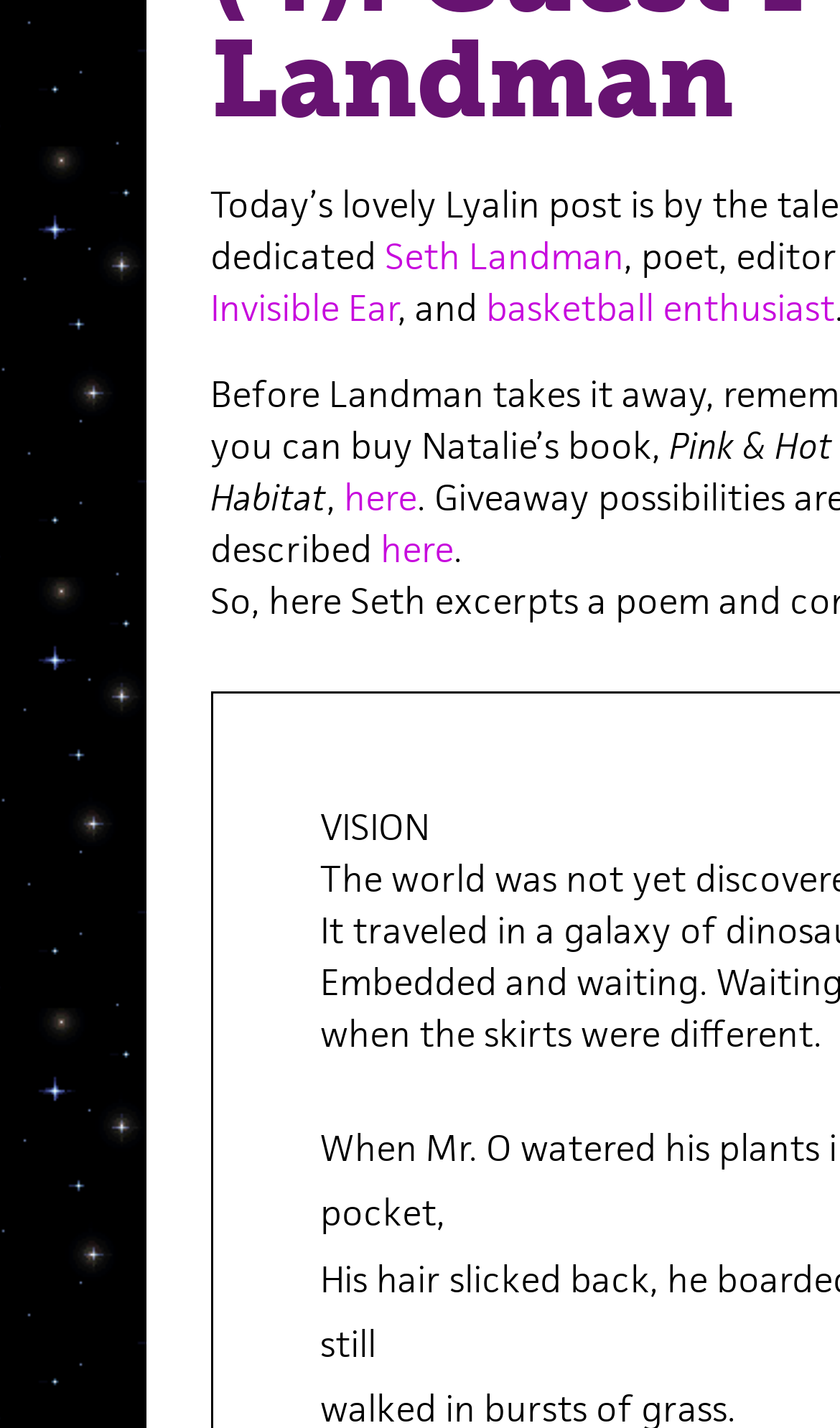Predict the bounding box coordinates for the UI element described as: "here". The coordinates should be four float numbers between 0 and 1, presented as [left, top, right, bottom].

[0.453, 0.368, 0.54, 0.401]